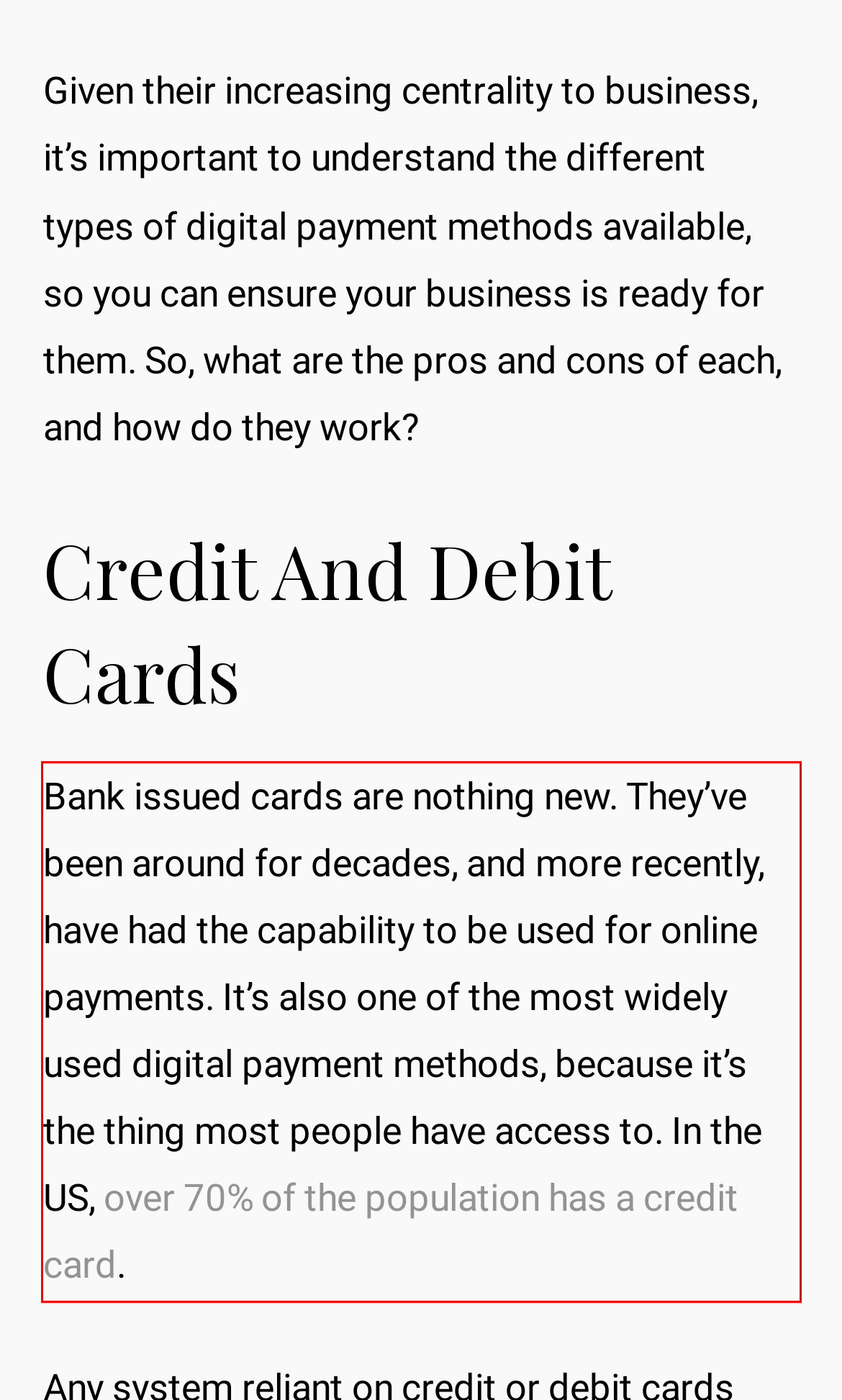With the provided screenshot of a webpage, locate the red bounding box and perform OCR to extract the text content inside it.

Bank issued cards are nothing new. They’ve been around for decades, and more recently, have had the capability to be used for online payments. It’s also one of the most widely used digital payment methods, because it’s the thing most people have access to. In the US, over 70% of the population has a credit card.